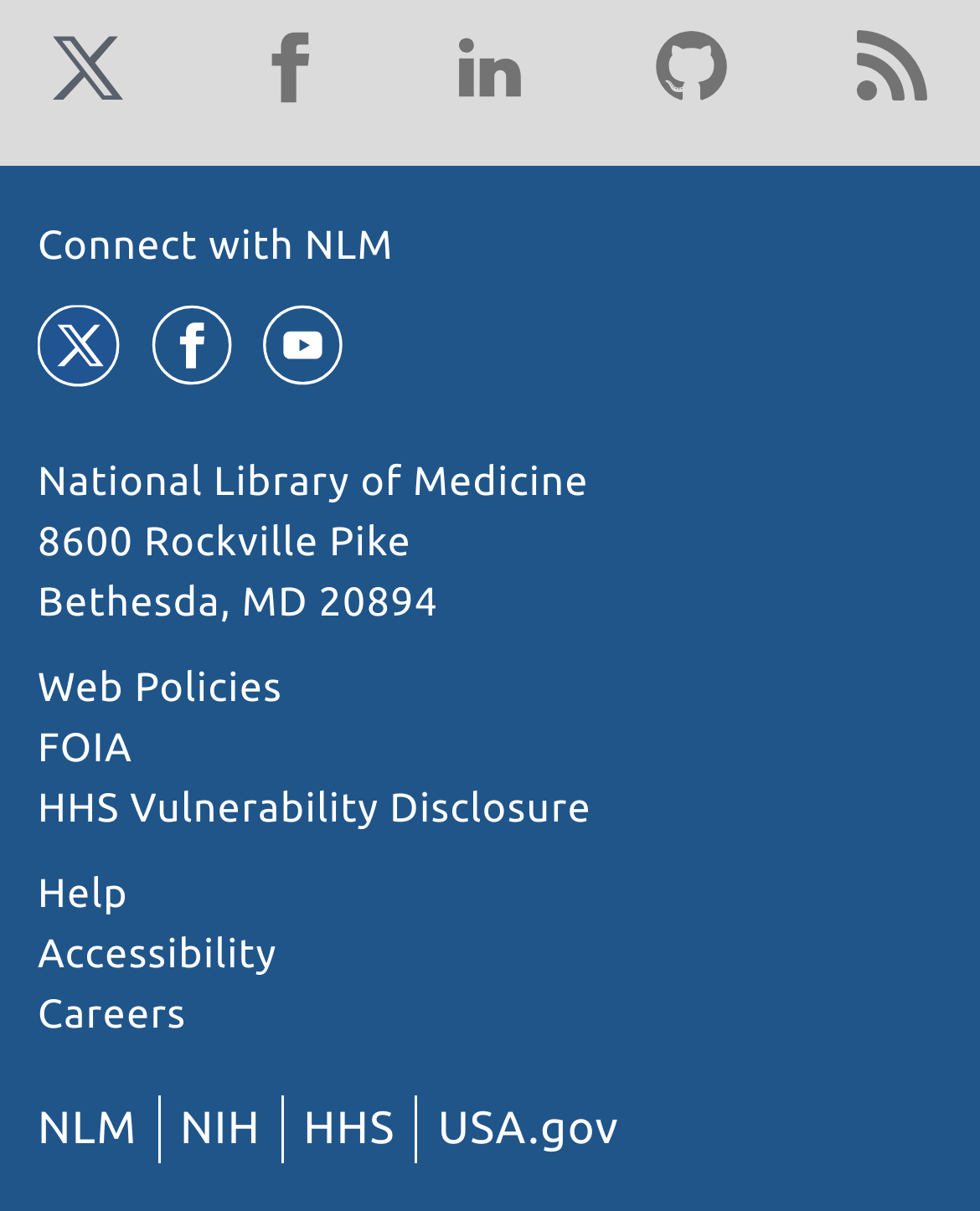How many columns of links are there?
Answer the question with a single word or phrase by looking at the picture.

2